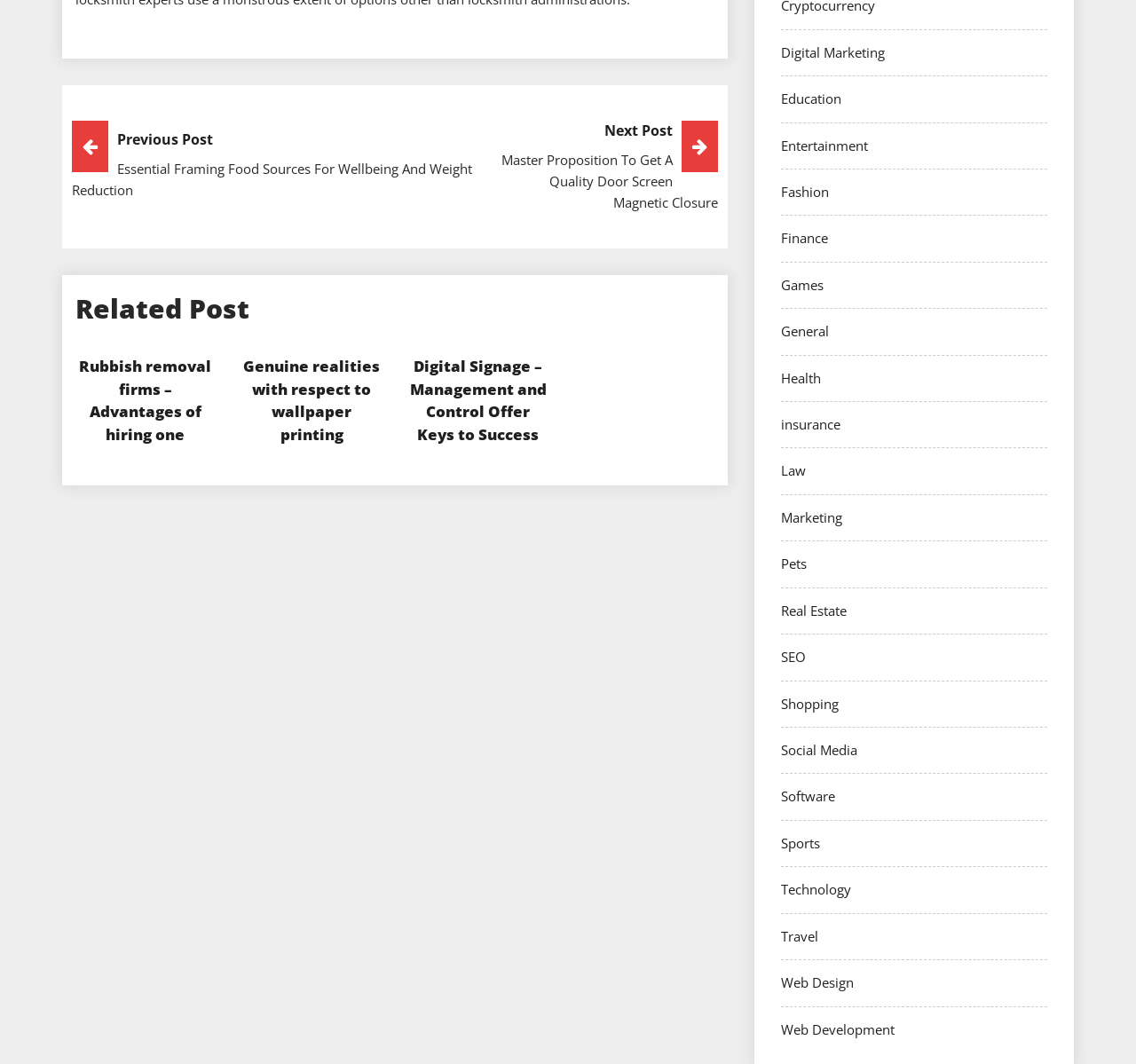Can you find the bounding box coordinates of the area I should click to execute the following instruction: "Click on the 'Next Post' link"?

[0.063, 0.113, 0.632, 0.201]